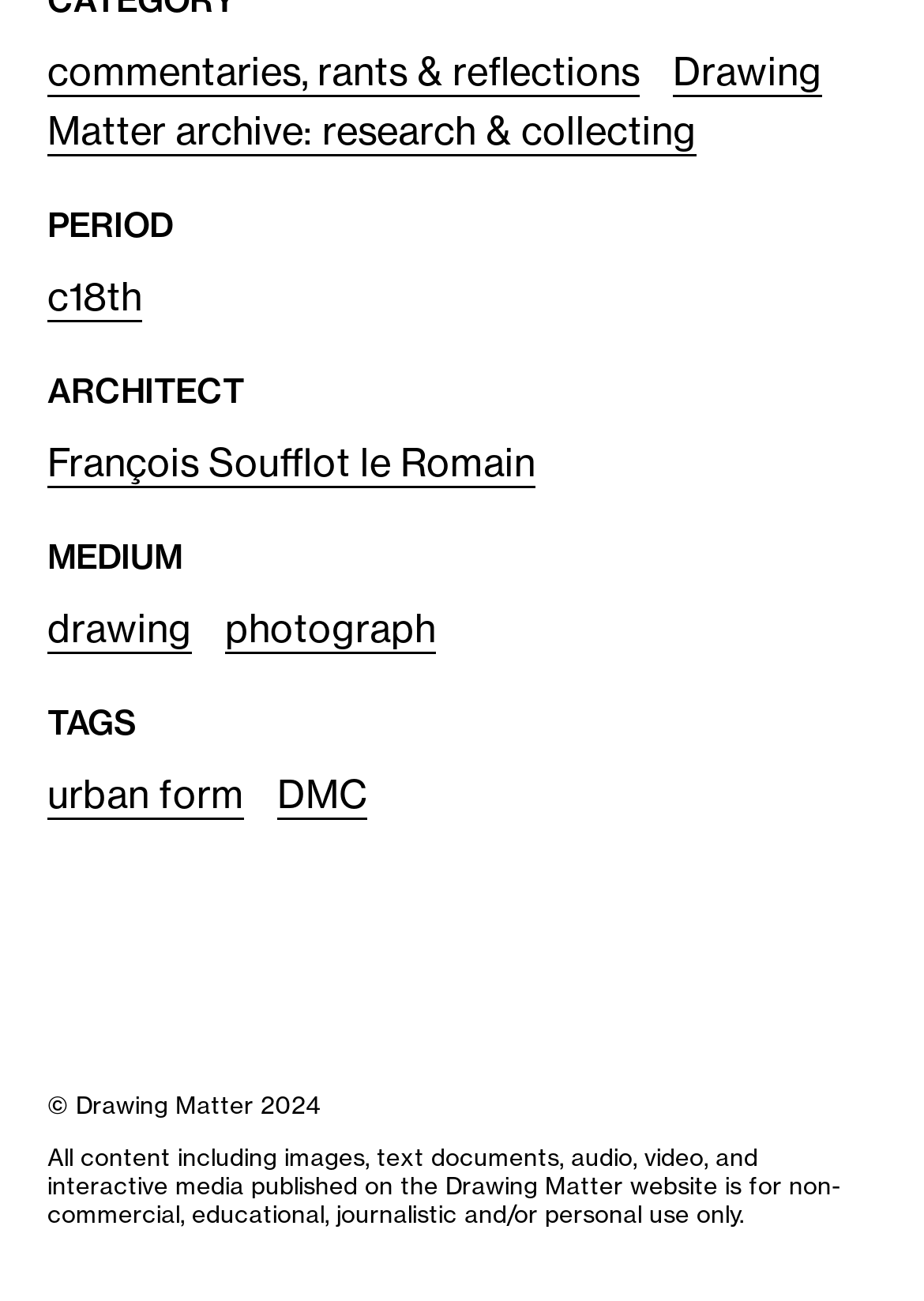Identify the coordinates of the bounding box for the element described below: "lutetium". Return the coordinates as four float numbers between 0 and 1: [left, top, right, bottom].

None